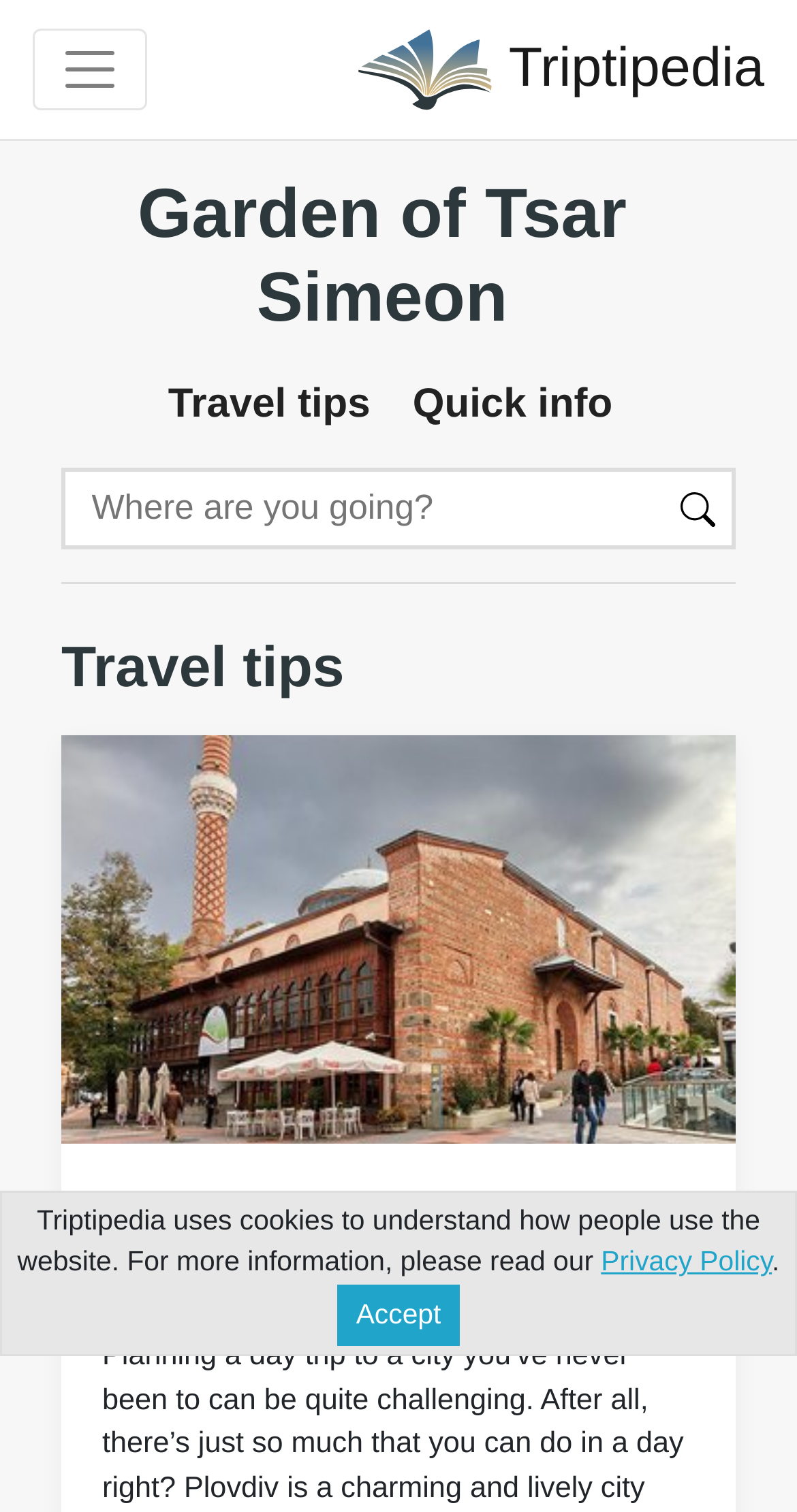Use the information in the screenshot to answer the question comprehensively: What is the name of the garden?

I found the answer by looking at the heading element with the text 'Garden of Tsar Simeon' which is located at the top of the webpage.